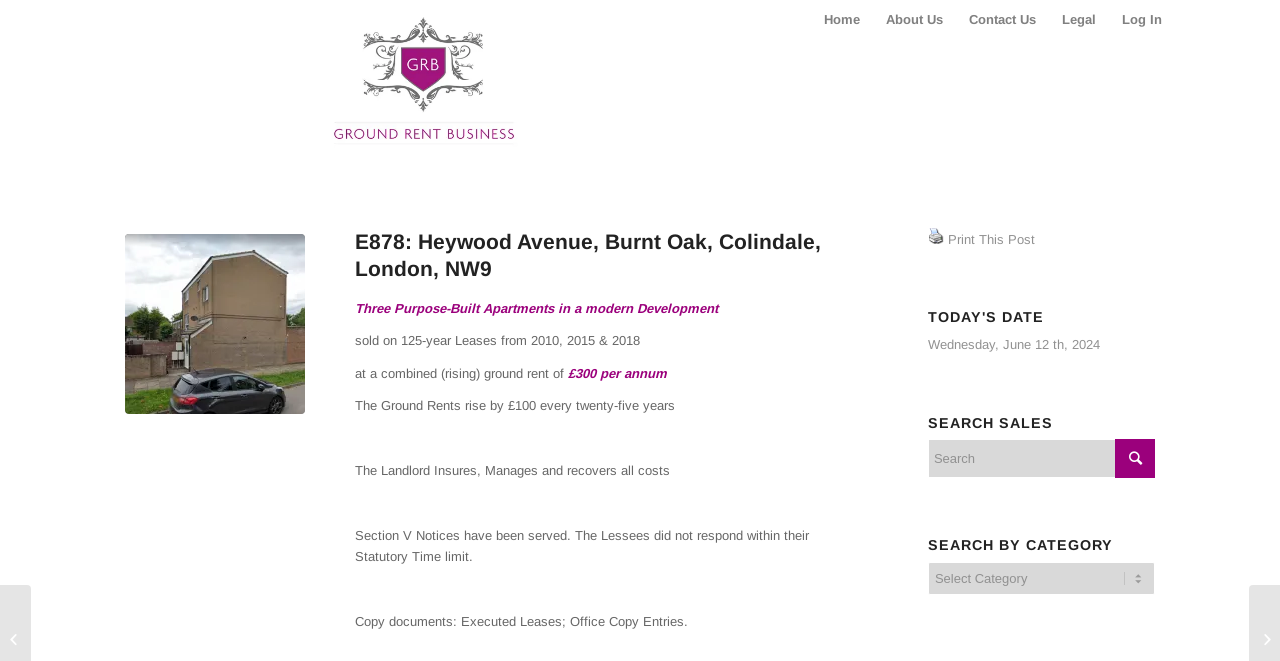What is the headline of the webpage?

E878: Heywood Avenue, Burnt Oak, Colindale, London, NW9